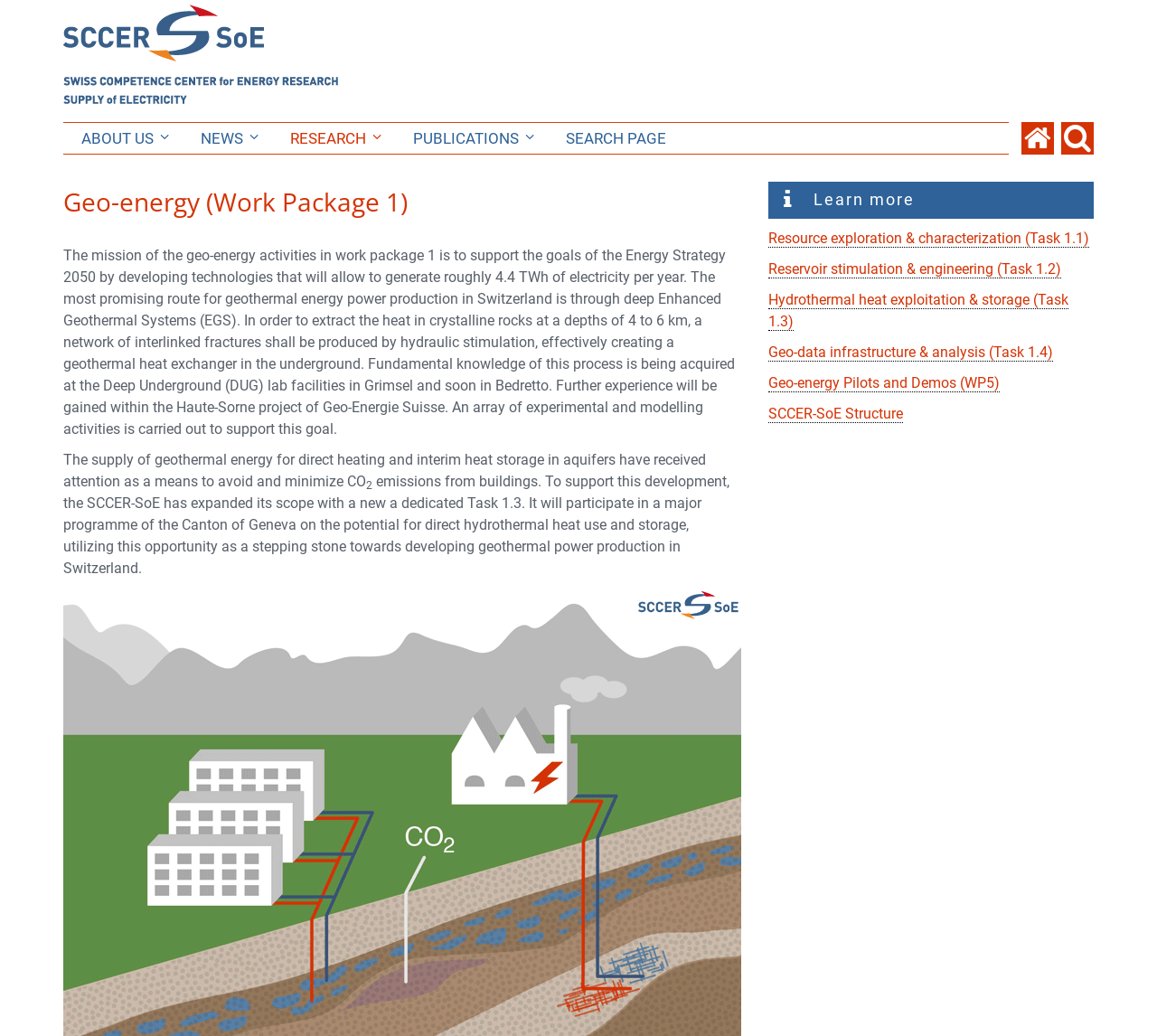Provide the bounding box coordinates for the UI element that is described as: "Geo-energy Pilots and Demos (WP5)".

[0.664, 0.361, 0.864, 0.379]